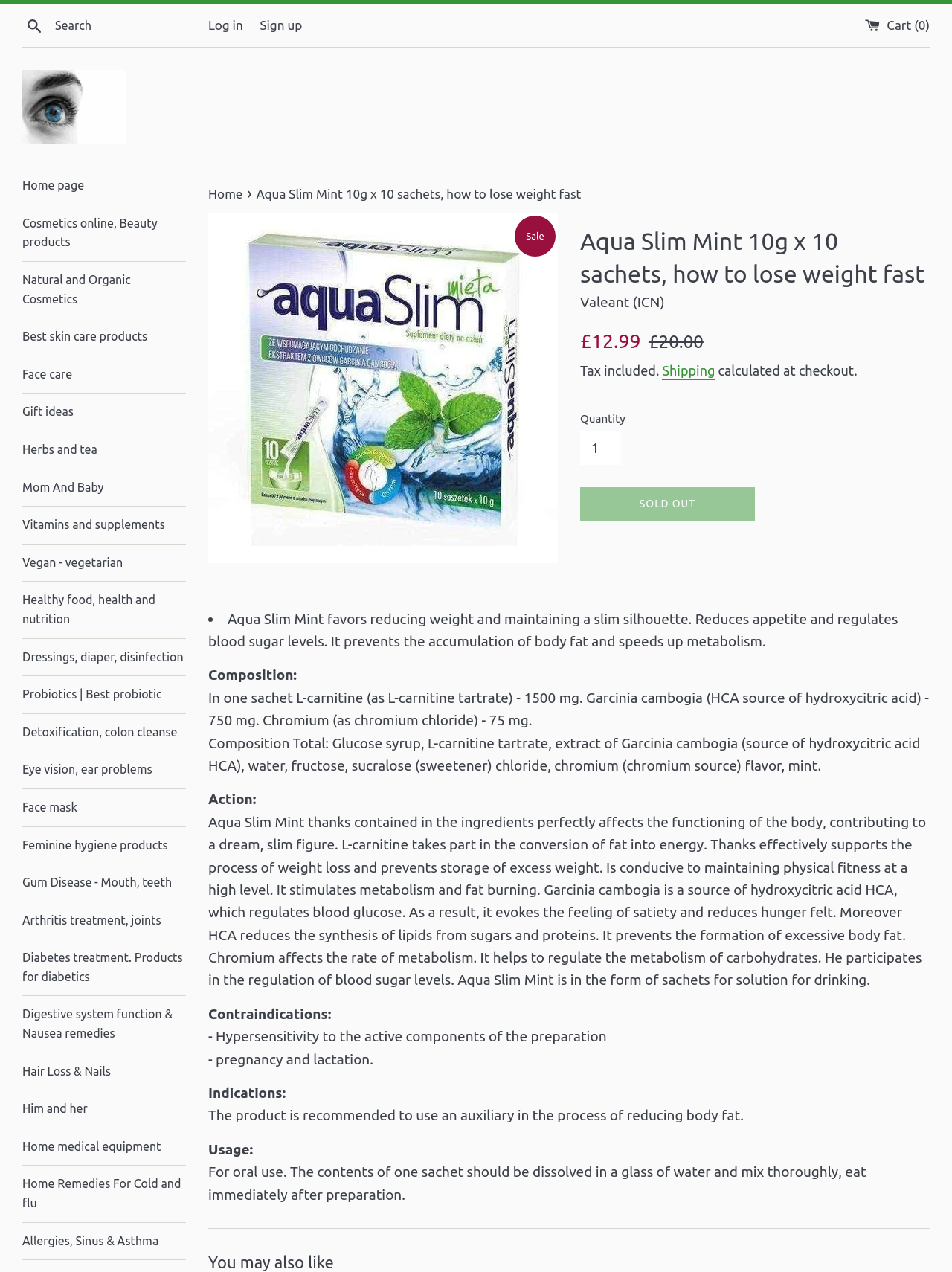Identify the bounding box coordinates of the clickable section necessary to follow the following instruction: "Buy Aqua Slim Mint 10g x 10 sachets". The coordinates should be presented as four float numbers from 0 to 1, i.e., [left, top, right, bottom].

[0.609, 0.338, 0.652, 0.366]